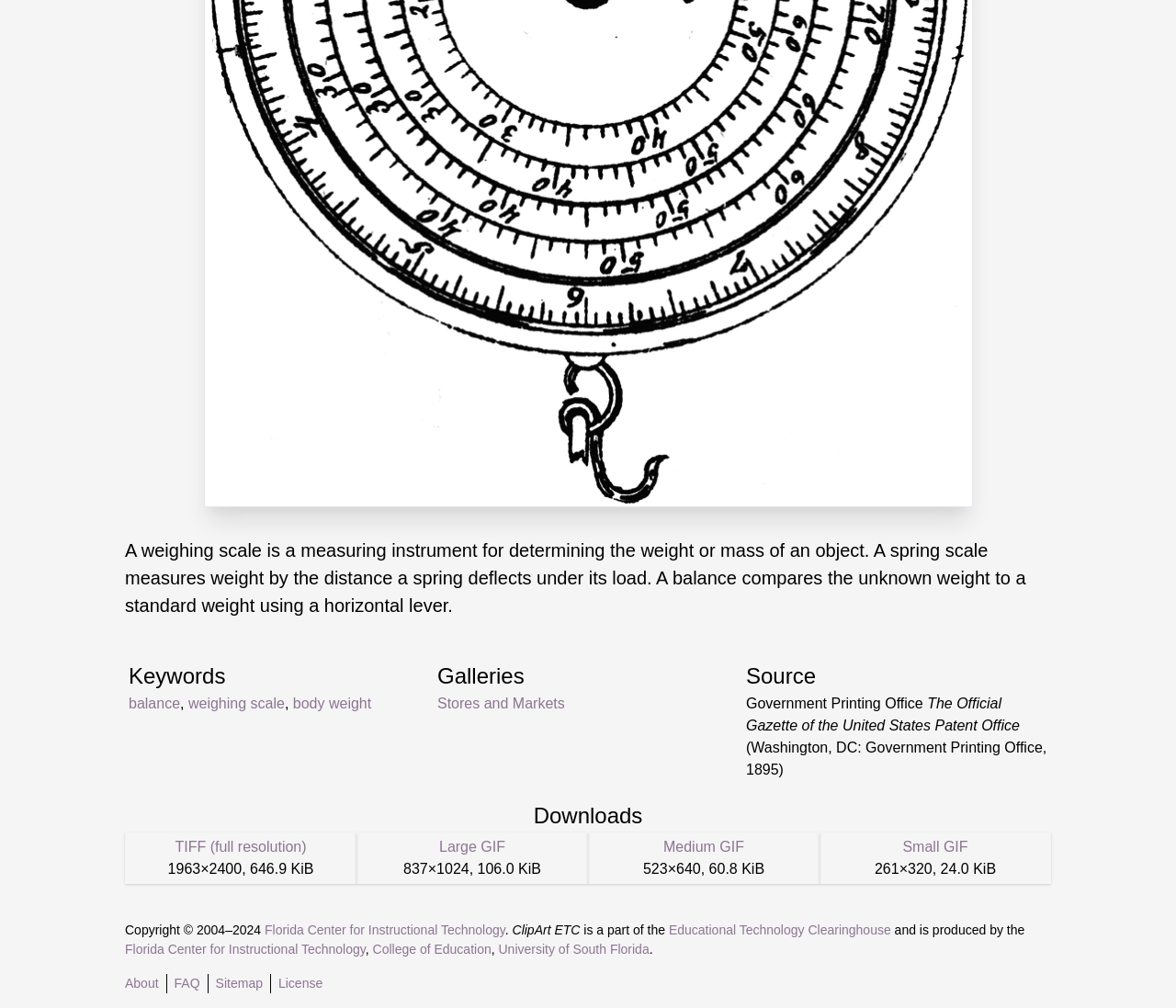Find the UI element described as: "About" and predict its bounding box coordinates. Ensure the coordinates are four float numbers between 0 and 1, [left, top, right, bottom].

[0.106, 0.968, 0.135, 0.982]